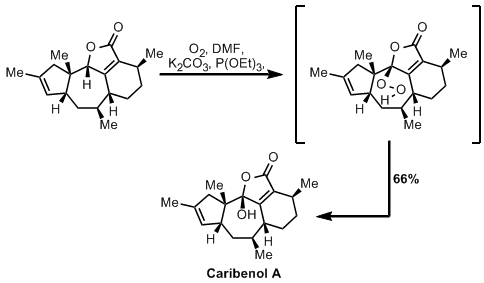What is the role of oxygen in the reaction?
From the screenshot, supply a one-word or short-phrase answer.

O₂